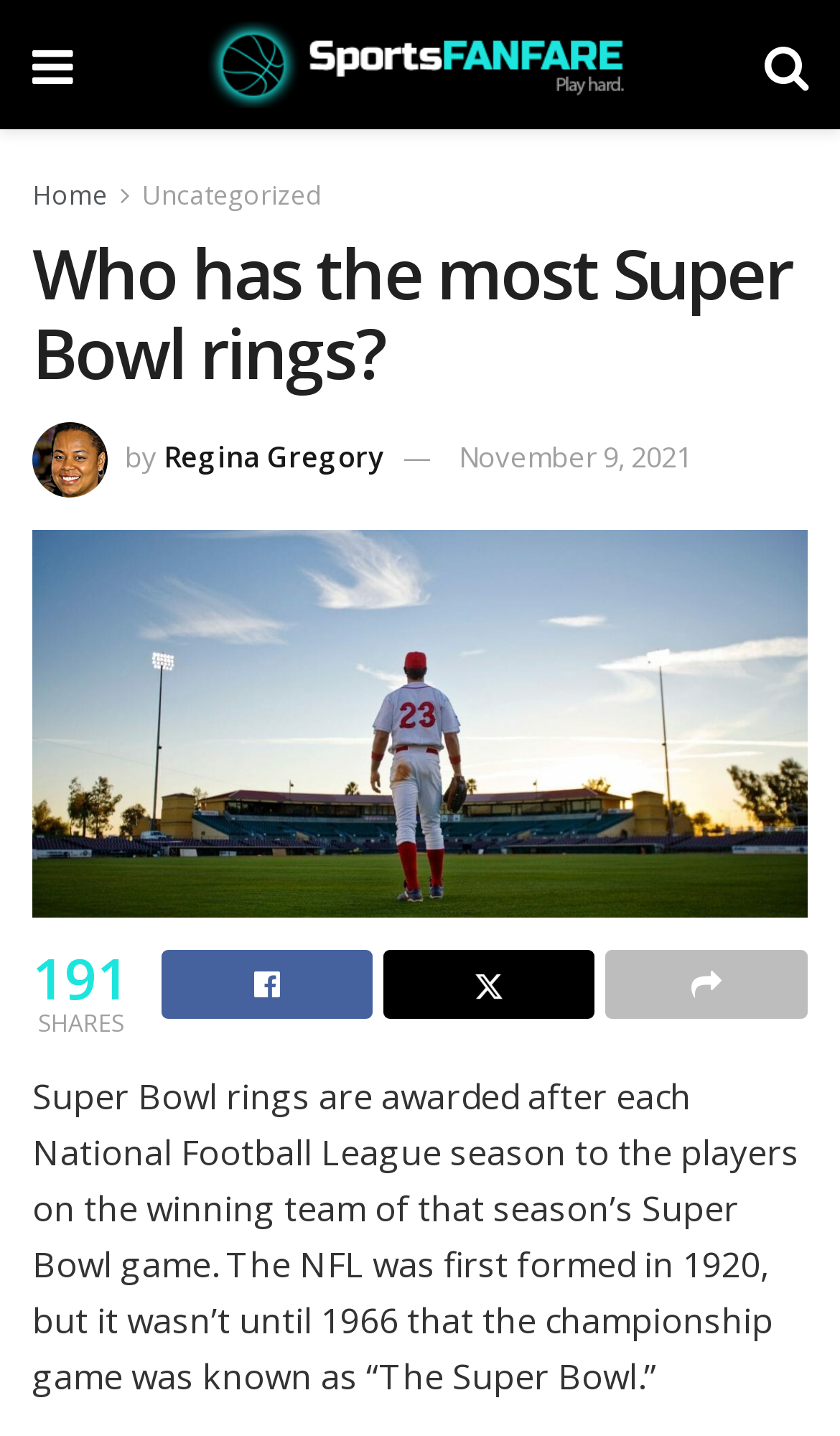Please extract and provide the main headline of the webpage.

Who has the most Super Bowl rings?